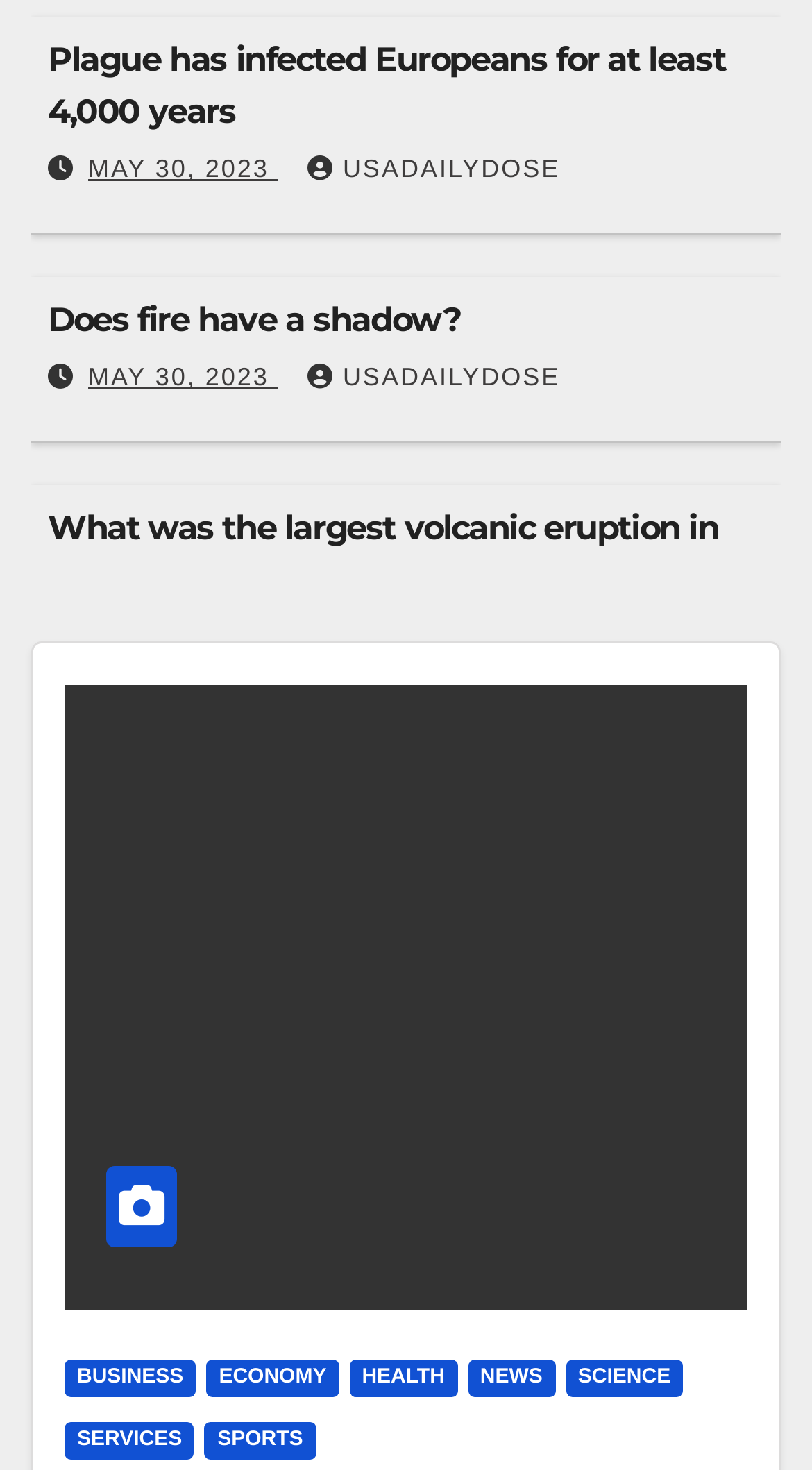Specify the bounding box coordinates of the area to click in order to follow the given instruction: "Check NEWS."

[0.576, 0.924, 0.684, 0.95]